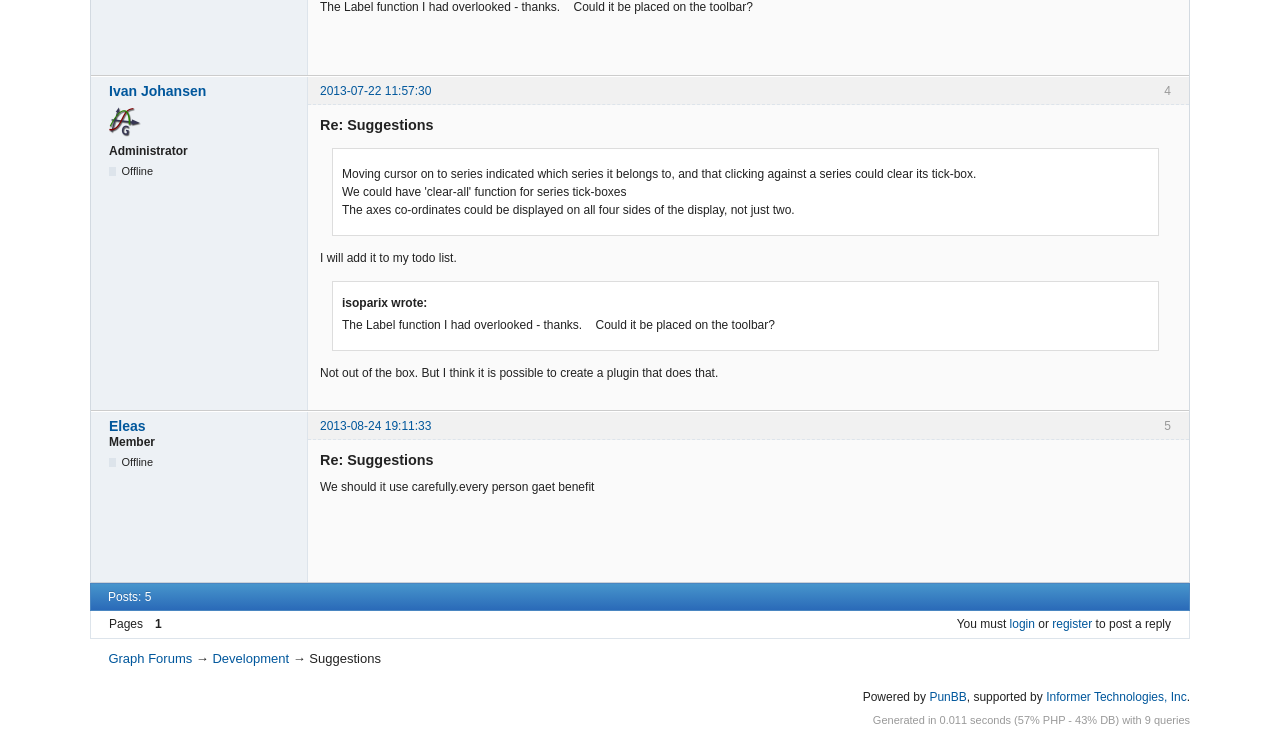Given the element description: "Informer Technologies, Inc", predict the bounding box coordinates of this UI element. The coordinates must be four float numbers between 0 and 1, given as [left, top, right, bottom].

[0.817, 0.947, 0.927, 0.966]